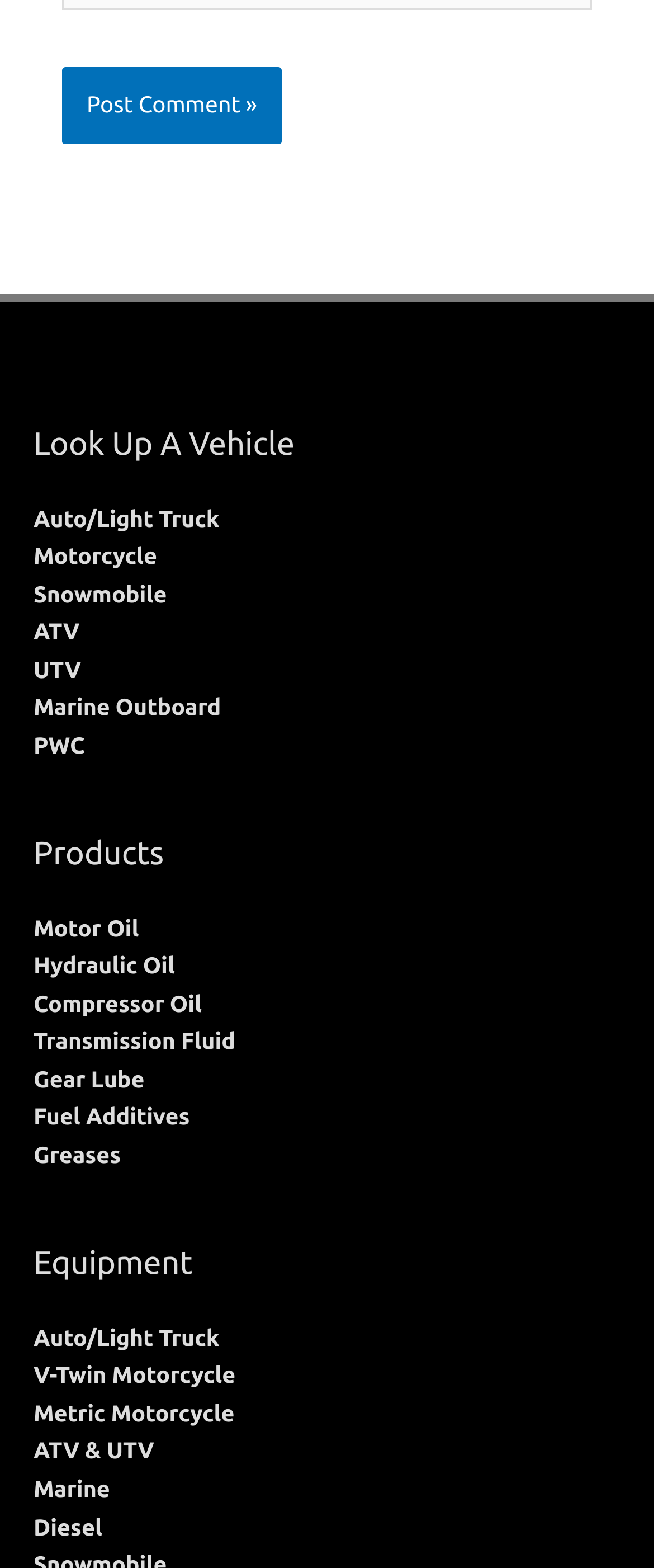What is the last product listed under 'Products'?
Respond to the question with a well-detailed and thorough answer.

By examining the links under the 'Products' heading, the last product listed is 'Greases', which is the 9th link in the list.